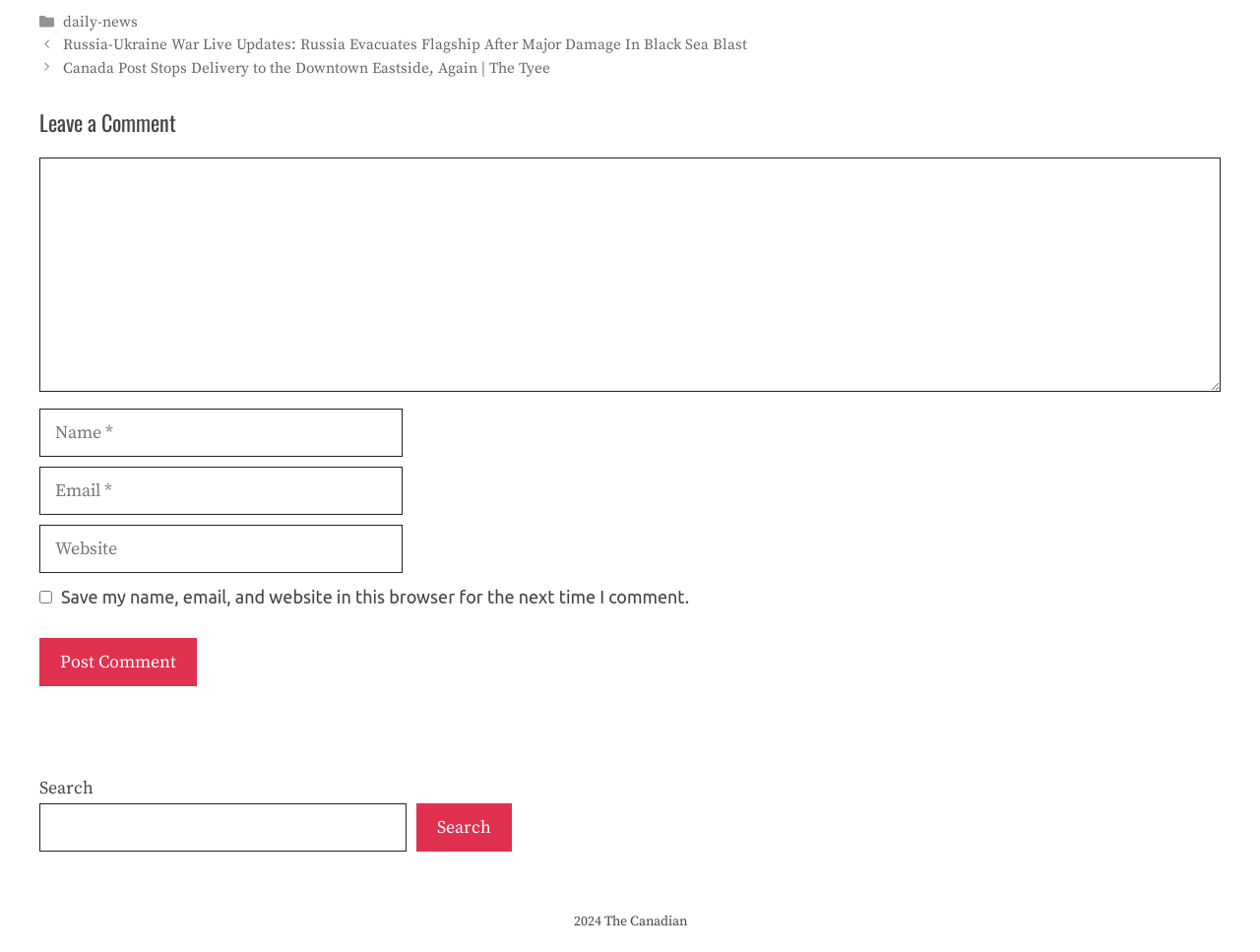Find the bounding box coordinates for the area that should be clicked to accomplish the instruction: "Post a comment".

[0.031, 0.67, 0.156, 0.721]